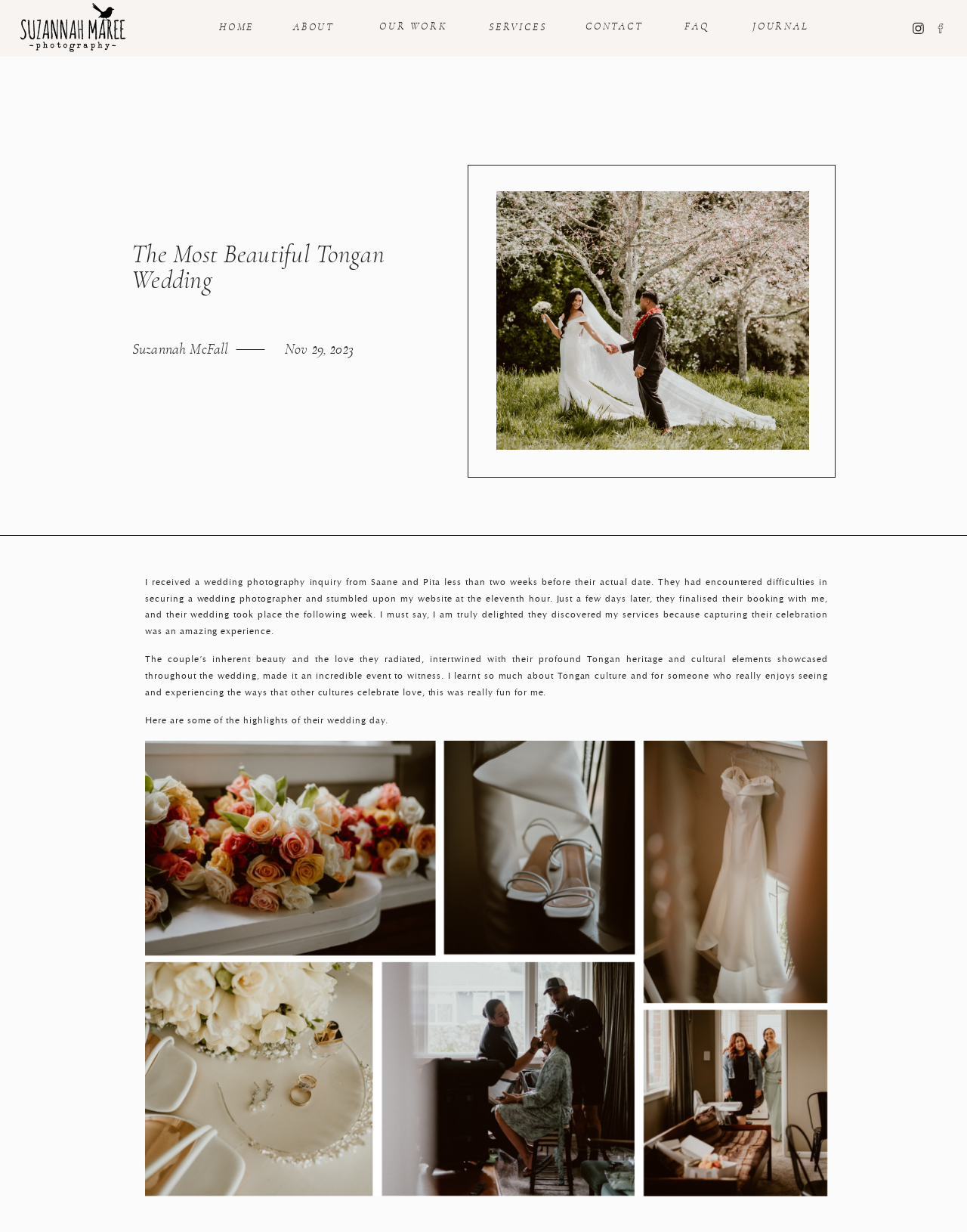What is the cultural heritage of the wedding? Examine the screenshot and reply using just one word or a brief phrase.

Tongan